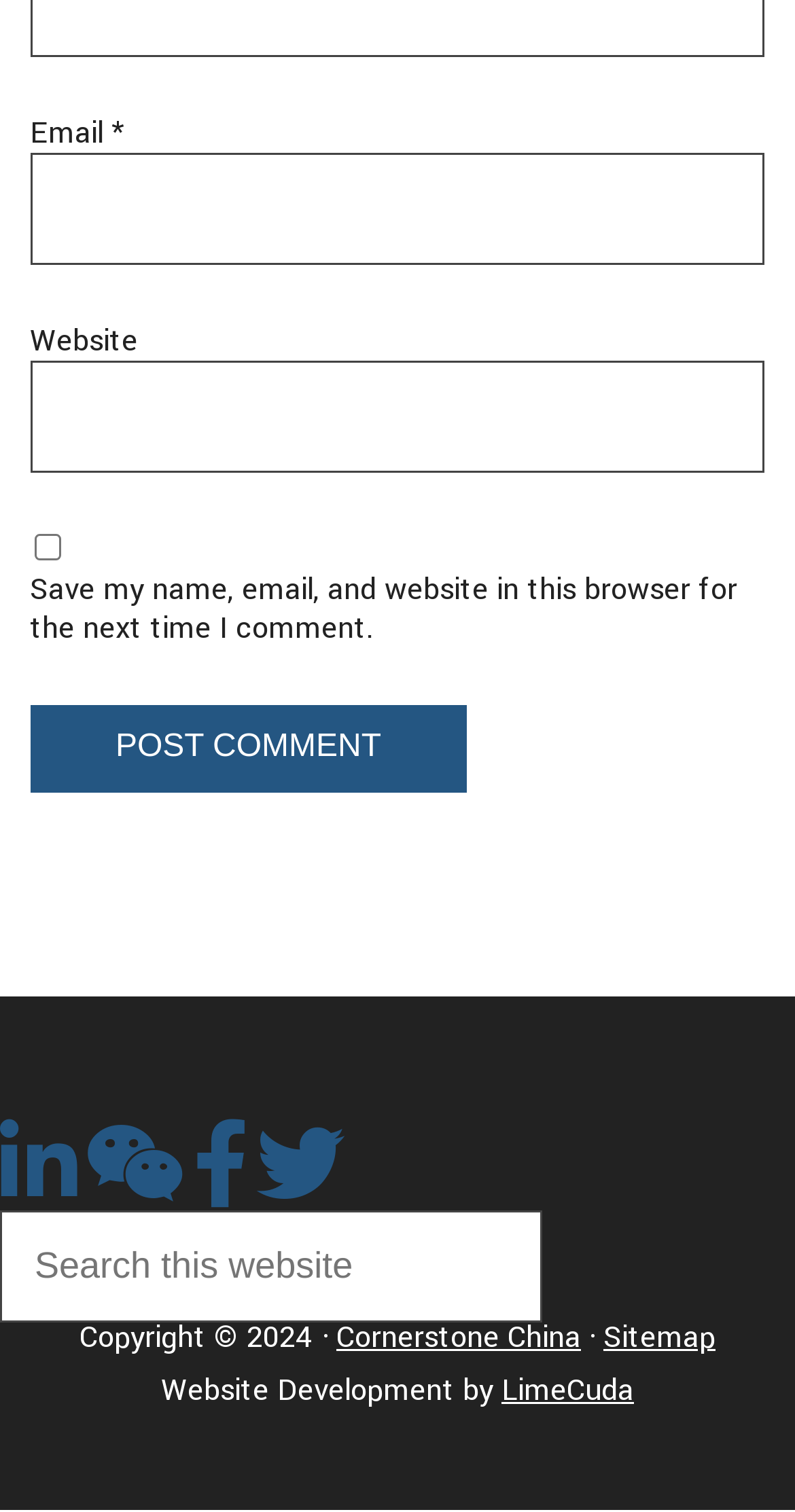Locate the bounding box coordinates of the clickable area needed to fulfill the instruction: "Post a comment".

[0.038, 0.467, 0.587, 0.524]